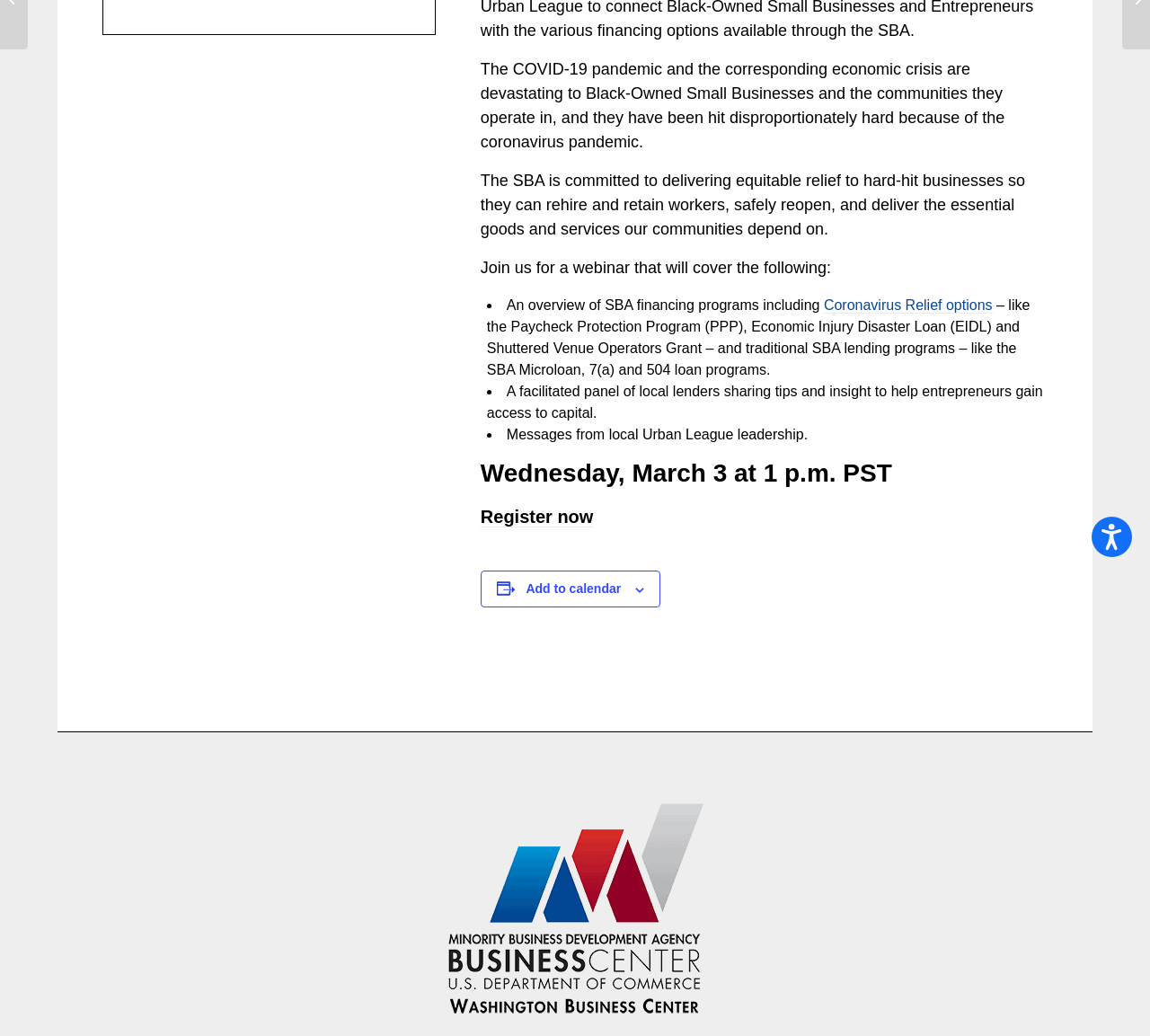Using the element description provided, determine the bounding box coordinates in the format (top-left x, top-left y, bottom-right x, bottom-right y). Ensure that all values are floating point numbers between 0 and 1. Element description: Coronavirus Relief options

[0.716, 0.287, 0.863, 0.302]